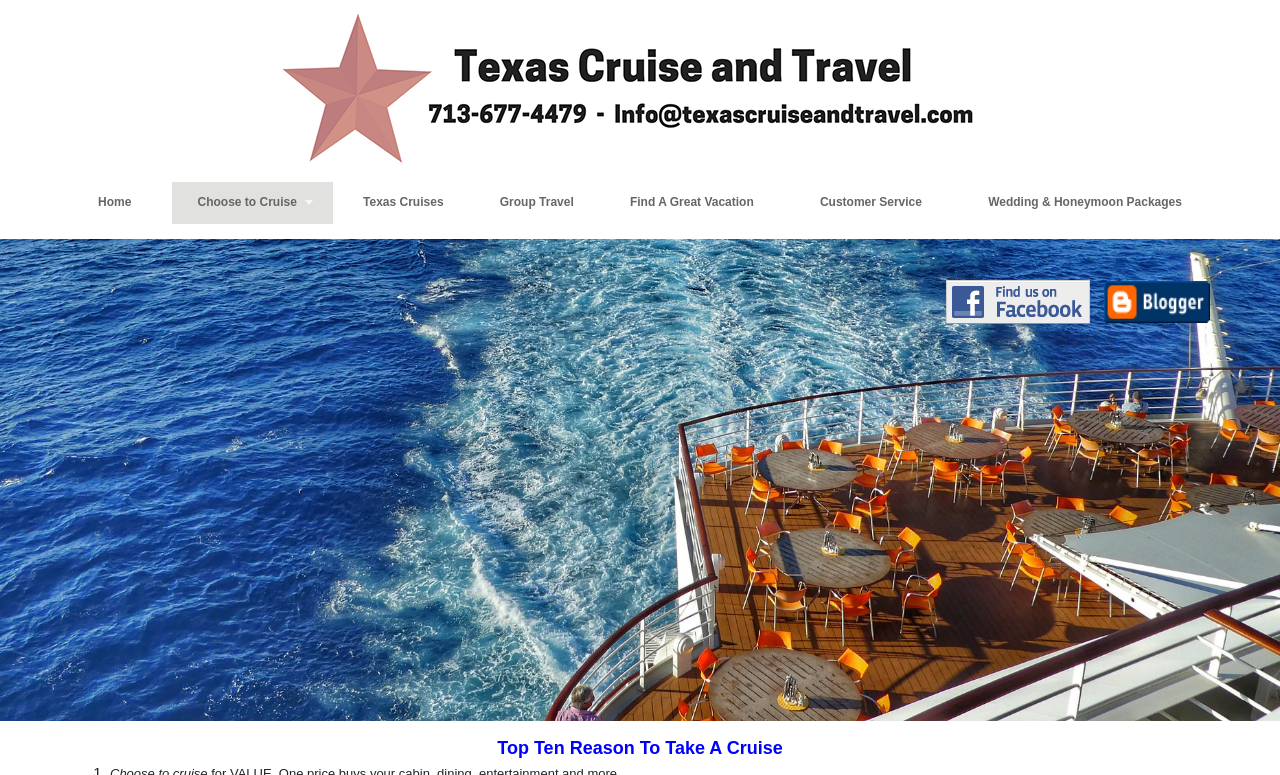Based on the description "Home", find the bounding box of the specified UI element.

[0.056, 0.235, 0.123, 0.289]